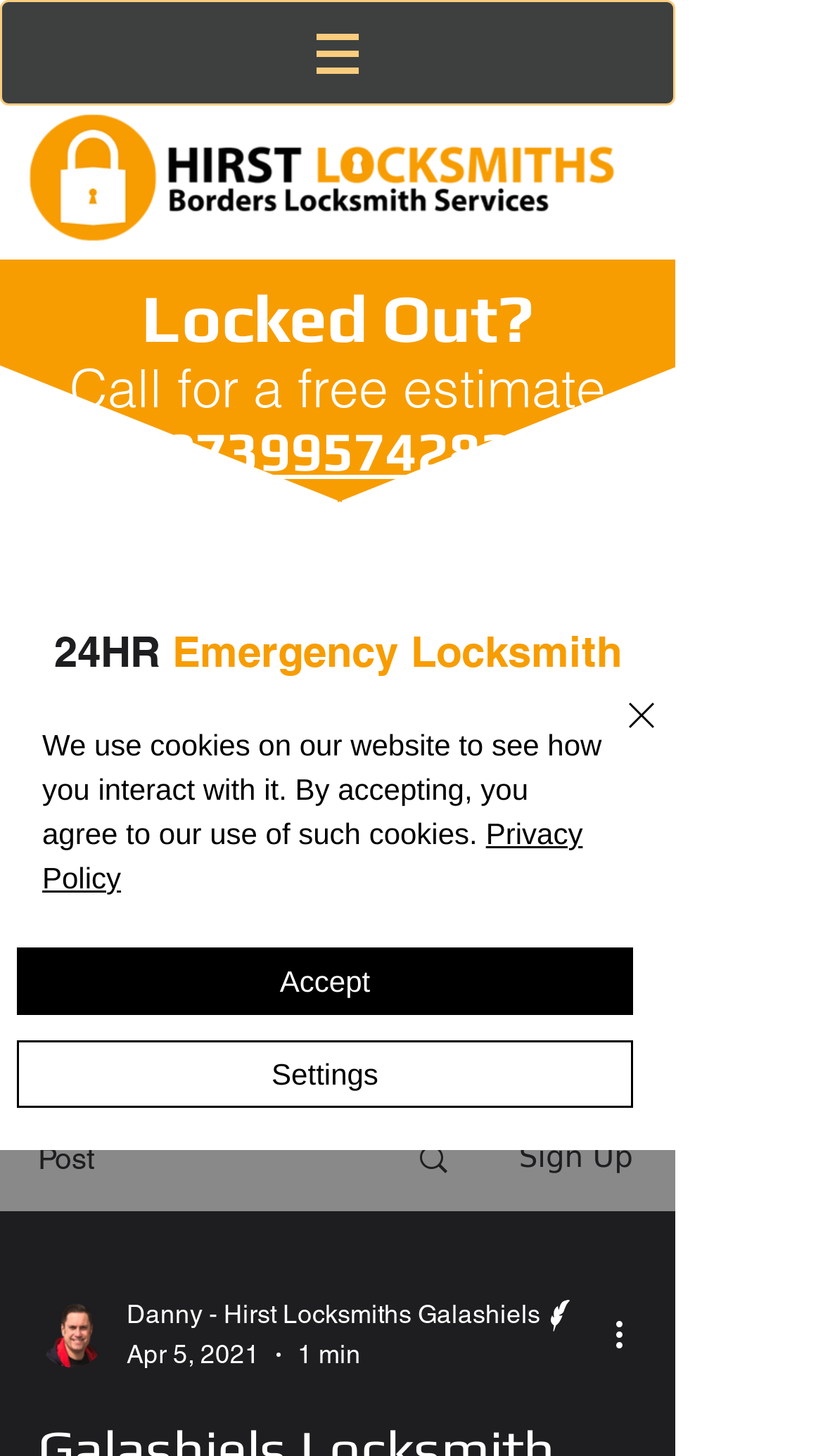Construct a comprehensive caption that outlines the webpage's structure and content.

This webpage is about Galashiels Locksmith service, specifically Hirst Locksmiths. At the top, there is a navigation menu with a button that has a popup menu. Below the navigation menu, there is a large image of Hirst Locksmiths, Berwickshire, Borders. 

To the right of the image, there are three headings: "Locked Out?", "07399574282", and "24HR Emergency Locksmith Galashiels". The "07399574282" heading has a link to call the number. Below these headings, there is another heading "The Original Galashiels Emergency Locksmith Berwickshire". 

Further down, there are three links to review pages: Hirst Locksmiths Galashiels Google reviews, Hirst locksmith Galashiels Facebook reviews, and Safe Contractor Approved Scheme. Each link has an accompanying image. 

On the right side of the page, there are two generic elements with links and images: "CONSUMER experience award GMLUK Scotland" and "excellence AWARD STAMP". 

At the bottom of the page, there are several elements, including a "Post" button, a "Sign Up" button, and an image of the writer. There is also a generic element with the writer's name, "Danny - Hirst Locksmiths Galashiels", and a date, "Apr 5, 2021". 

Finally, there is an alert at the bottom of the page about the use of cookies, with links to the "Privacy Policy" and buttons to "Accept", "Settings", and "Close".